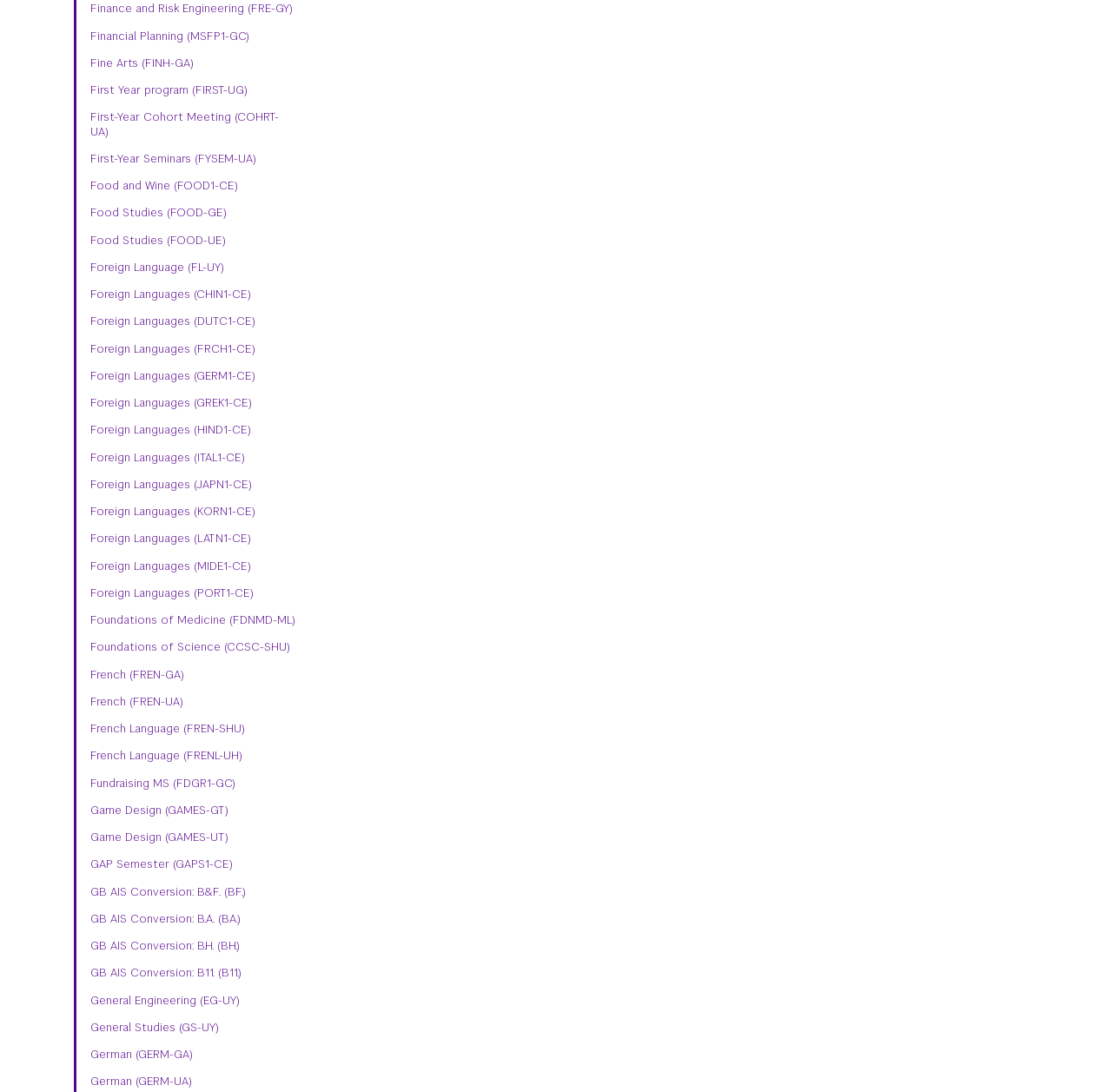Please find the bounding box coordinates (top-left x, top-left y, bottom-right x, bottom-right y) in the screenshot for the UI element described as follows: GB AIS Conversion: B.H. (BH.)

[0.081, 0.86, 0.266, 0.873]